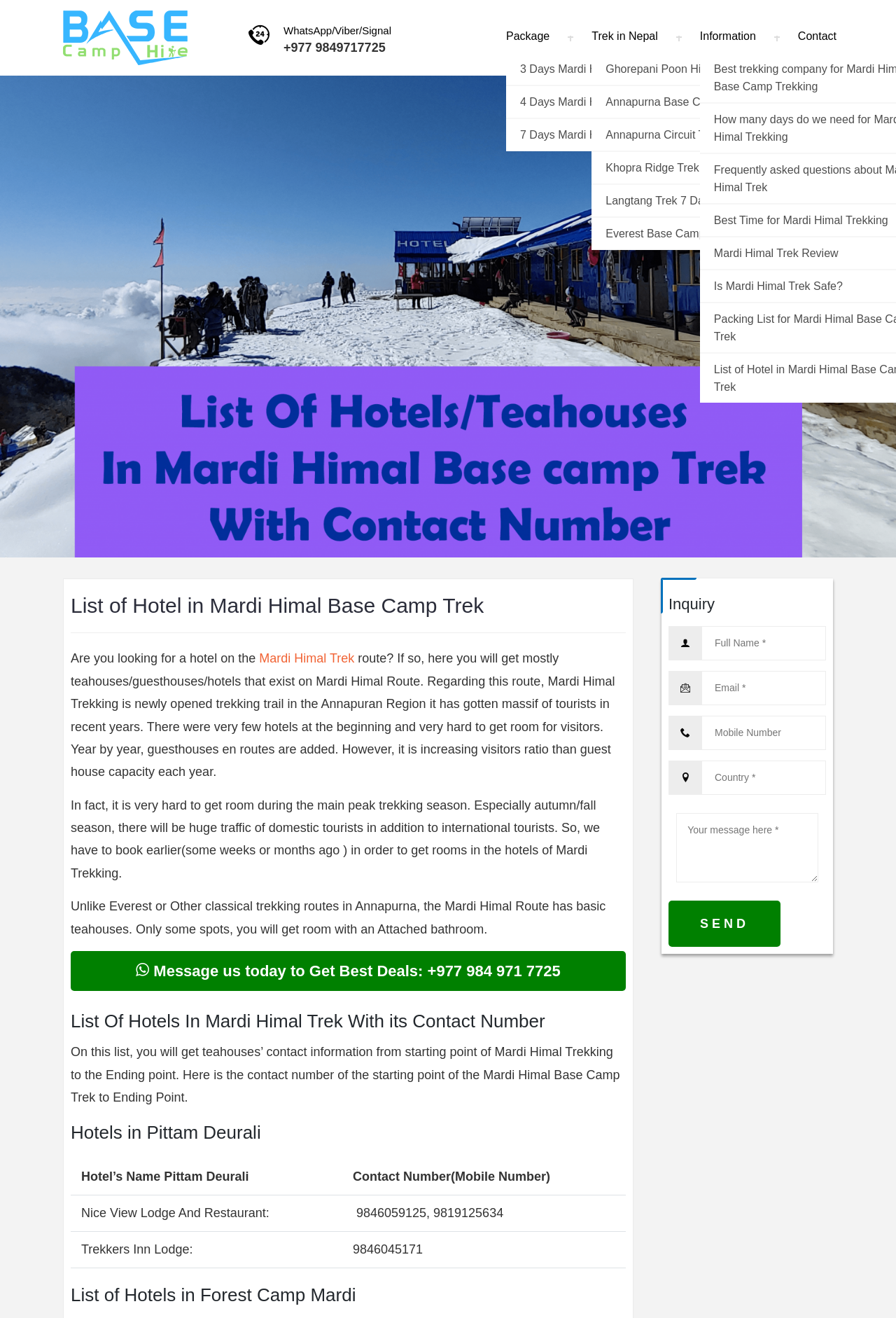Please find the bounding box coordinates of the clickable region needed to complete the following instruction: "Click the WhatsApp/Viber/Signal link". The bounding box coordinates must consist of four float numbers between 0 and 1, i.e., [left, top, right, bottom].

[0.316, 0.018, 0.437, 0.027]